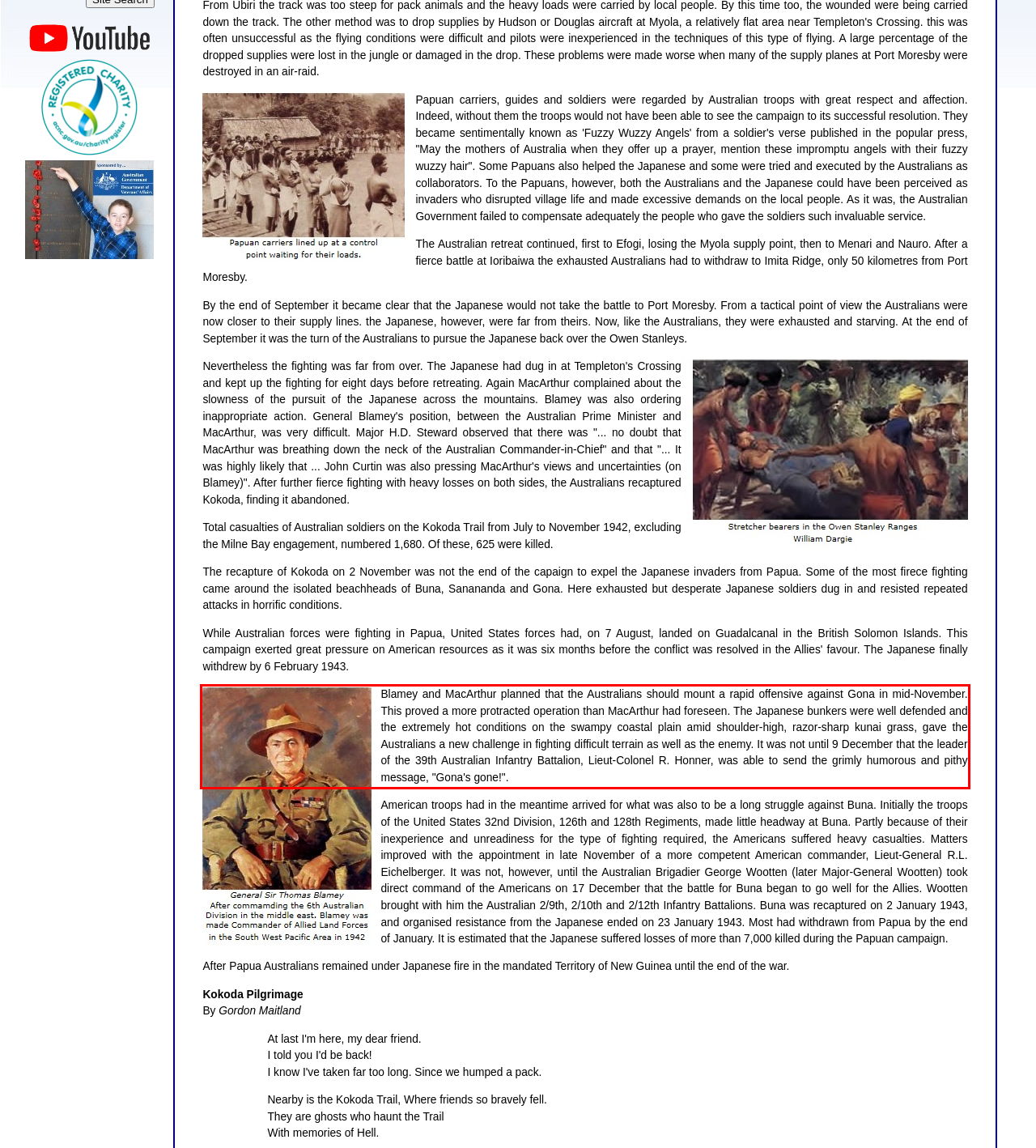You are provided with a screenshot of a webpage that includes a UI element enclosed in a red rectangle. Extract the text content inside this red rectangle.

Blamey and MacArthur planned that the Australians should mount a rapid offensive against Gona in mid-November. This proved a more protracted operation than MacArthur had foreseen. The Japanese bunkers were well defended and the extremely hot conditions on the swampy coastal plain amid shoulder-high, razor-sharp kunai grass, gave the Australians a new challenge in fighting difficult terrain as well as the enemy. It was not until 9 December that the leader of the 39th Australian Infantry Battalion, Lieut-Colonel R. Honner, was able to send the grimly humorous and pithy message, "Gona's gone!".